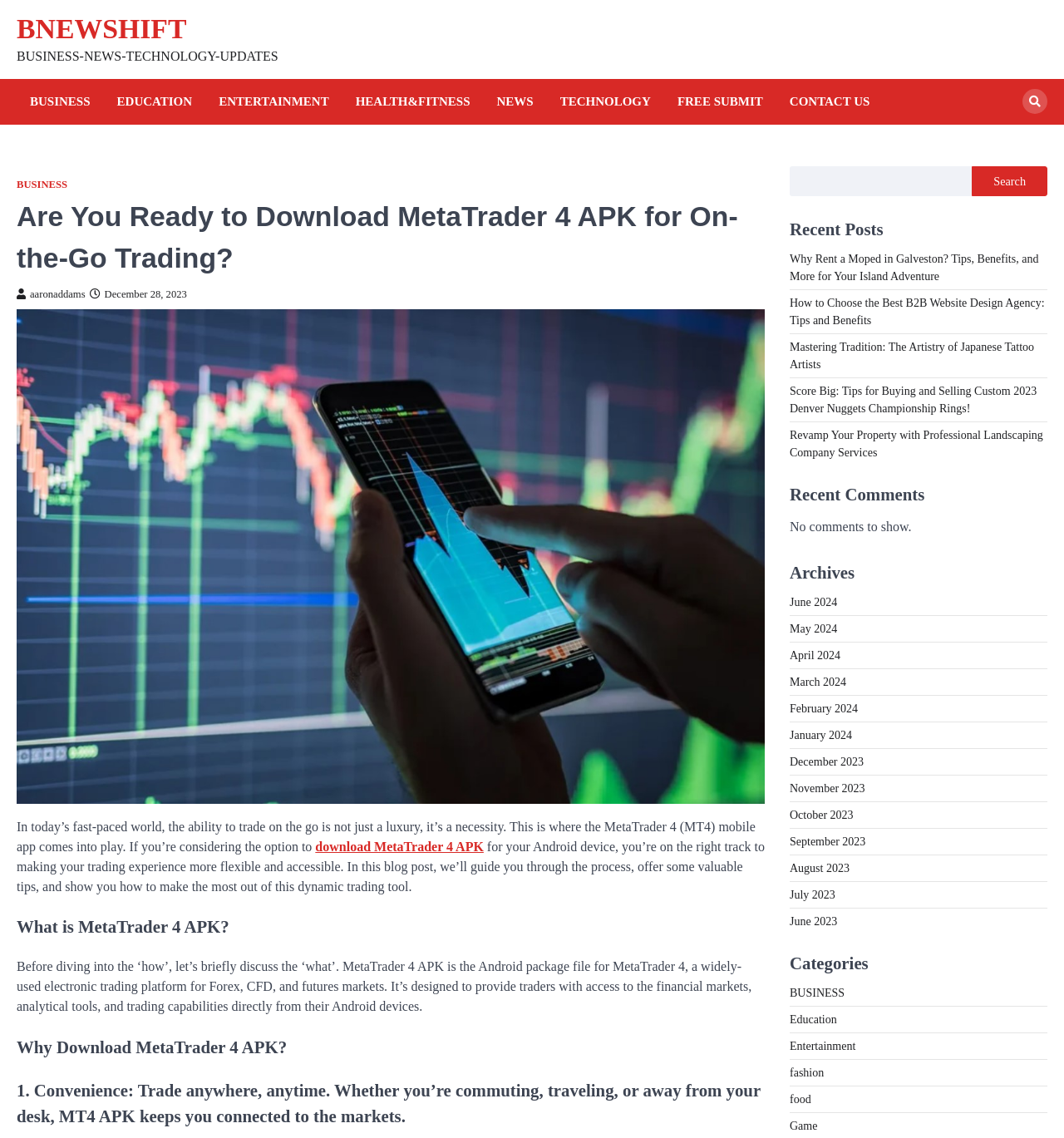Identify the bounding box coordinates of the clickable region required to complete the instruction: "View the 'Recent Posts' section". The coordinates should be given as four float numbers within the range of 0 and 1, i.e., [left, top, right, bottom].

[0.742, 0.19, 0.984, 0.213]